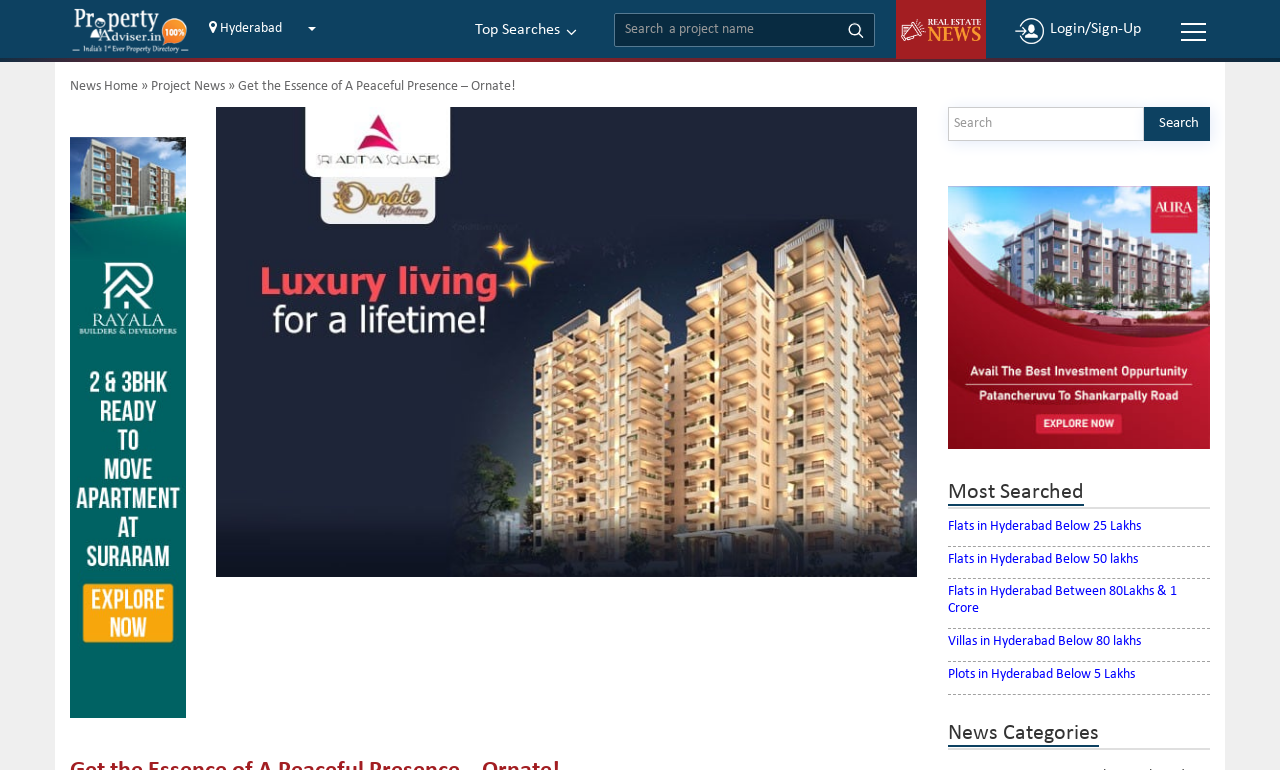Locate the bounding box coordinates of the clickable element to fulfill the following instruction: "Search for a property". Provide the coordinates as four float numbers between 0 and 1 in the format [left, top, right, bottom].

[0.894, 0.139, 0.945, 0.184]